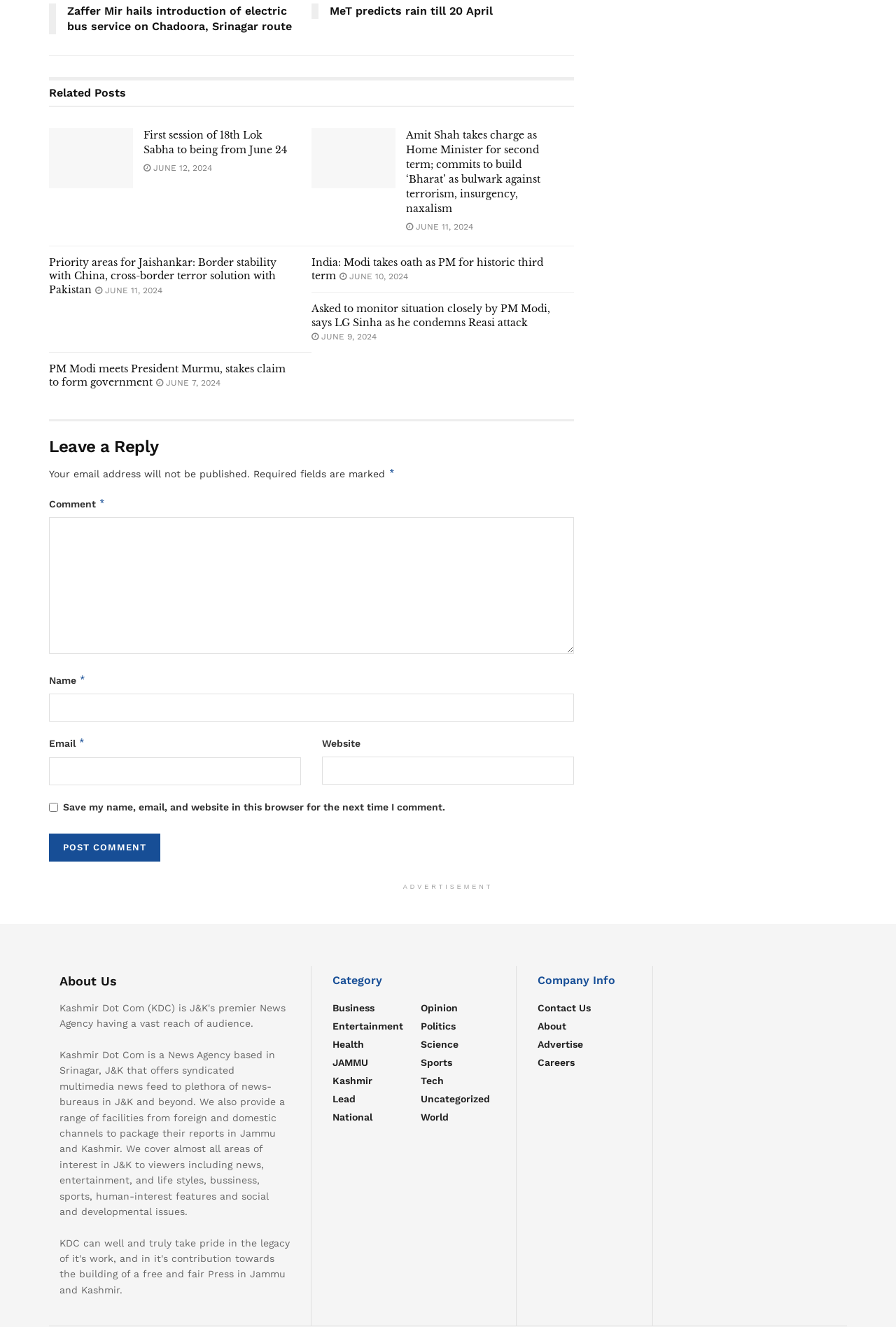Provide the bounding box coordinates of the section that needs to be clicked to accomplish the following instruction: "View business news."

[0.371, 0.755, 0.418, 0.764]